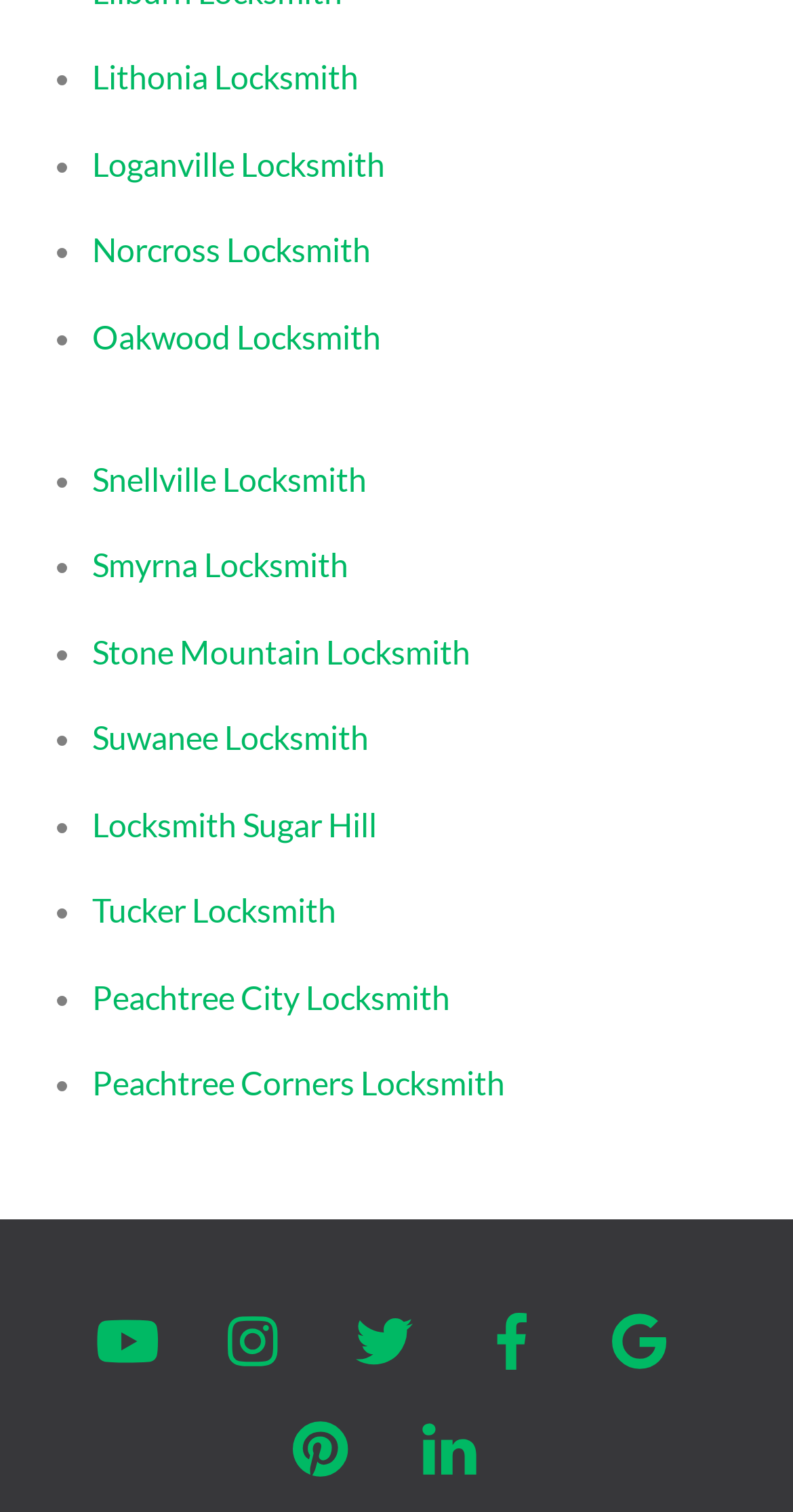Please specify the bounding box coordinates in the format (top-left x, top-left y, bottom-right x, bottom-right y), with all values as floating point numbers between 0 and 1. Identify the bounding box of the UI element described by: aria-label="facebook"

[0.585, 0.871, 0.726, 0.895]